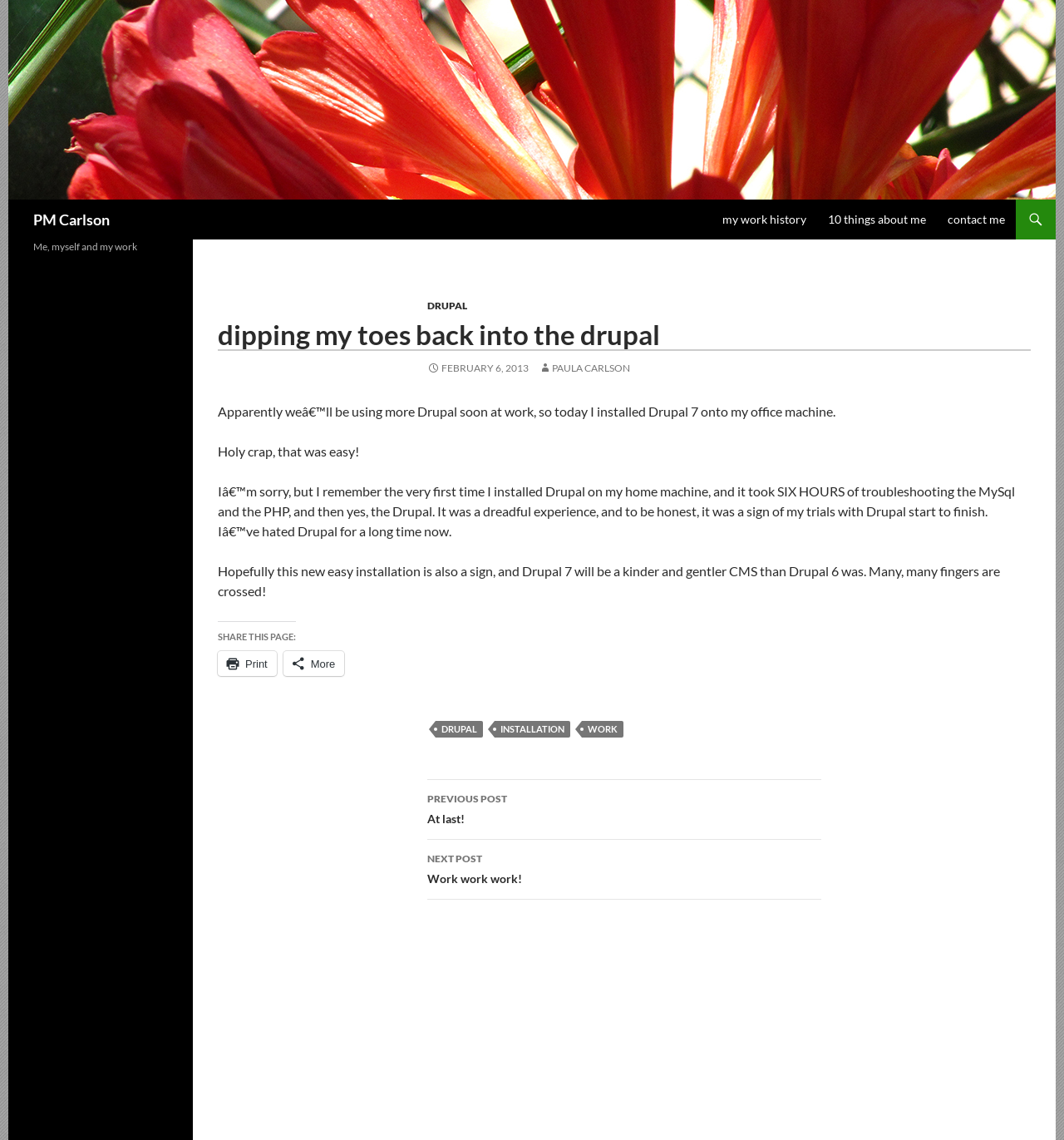Ascertain the bounding box coordinates for the UI element detailed here: "alt="PM Carlson"". The coordinates should be provided as [left, top, right, bottom] with each value being a float between 0 and 1.

[0.008, 0.079, 0.992, 0.093]